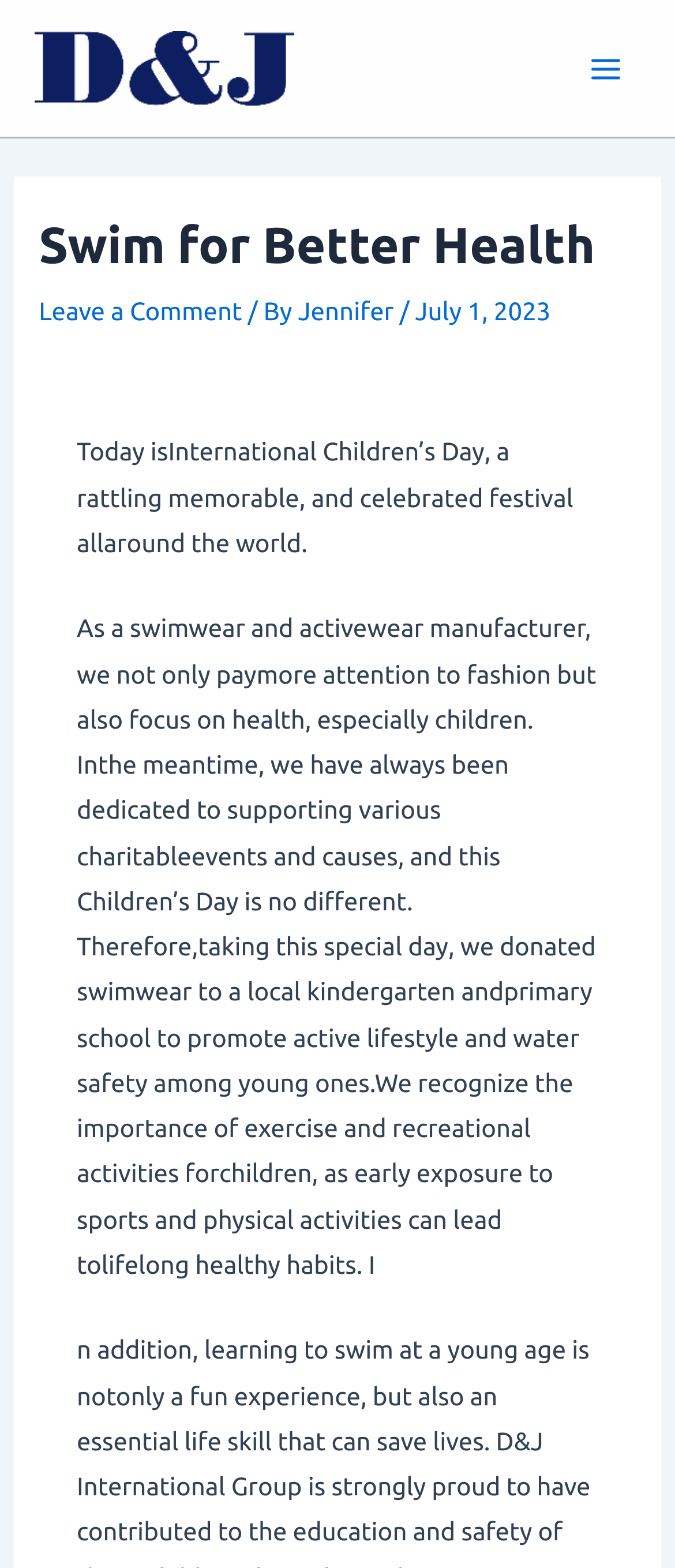What is the focus of the company besides fashion?
Use the image to answer the question with a single word or phrase.

Health